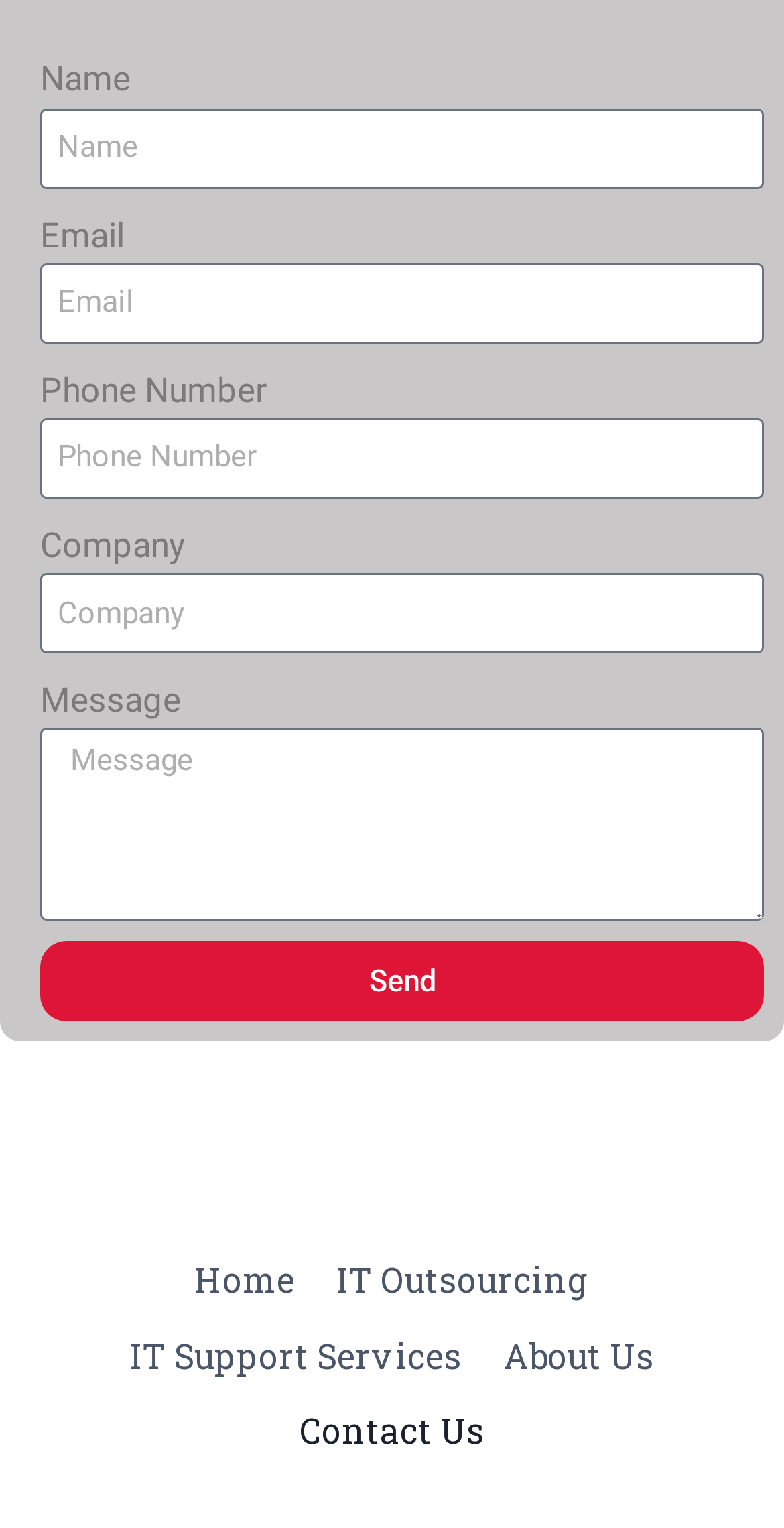Kindly determine the bounding box coordinates for the area that needs to be clicked to execute this instruction: "Go to the Home page".

[0.222, 0.813, 0.403, 0.863]